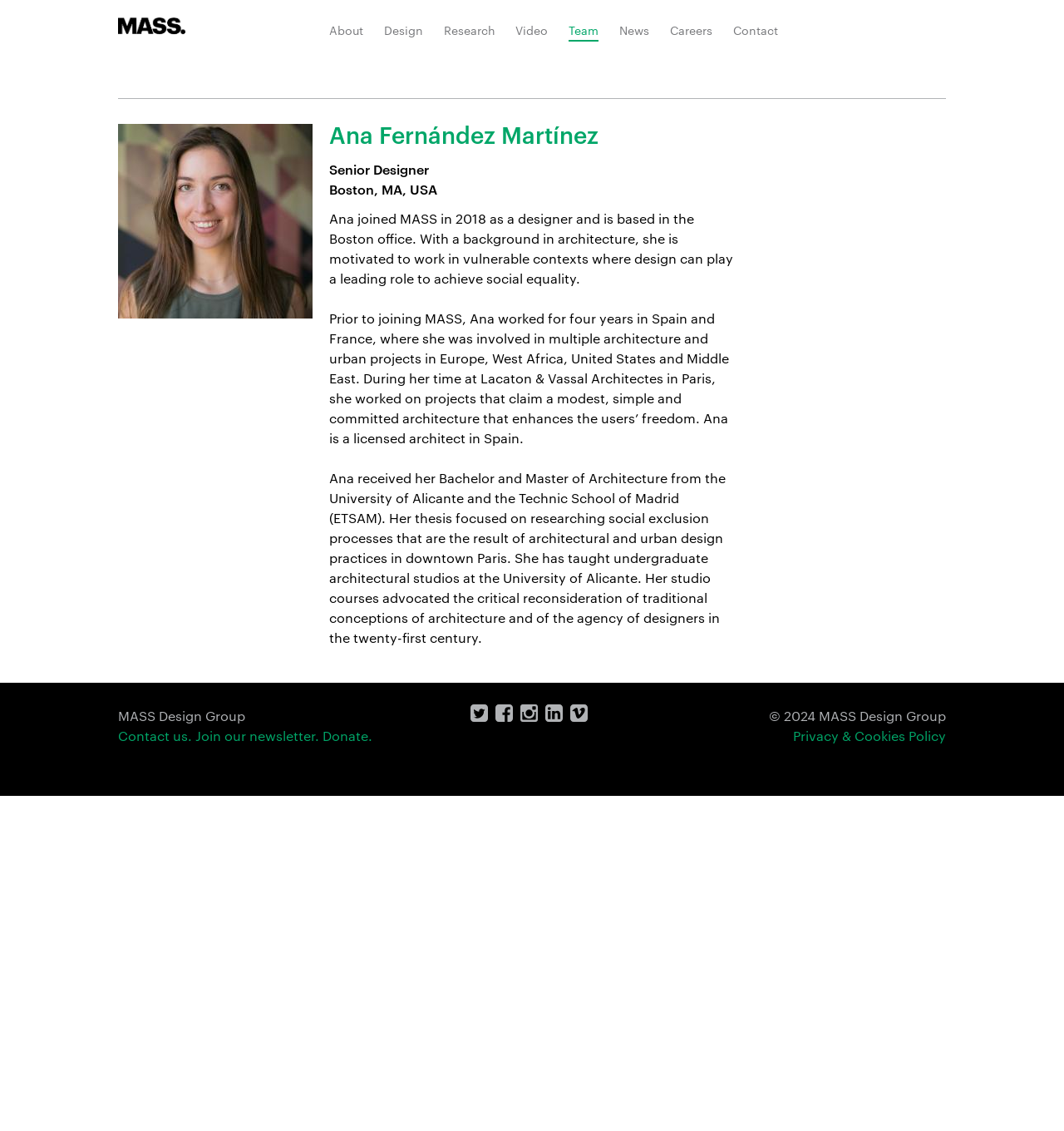Use a single word or phrase to answer the question: How many links are there in the main navigation menu?

9